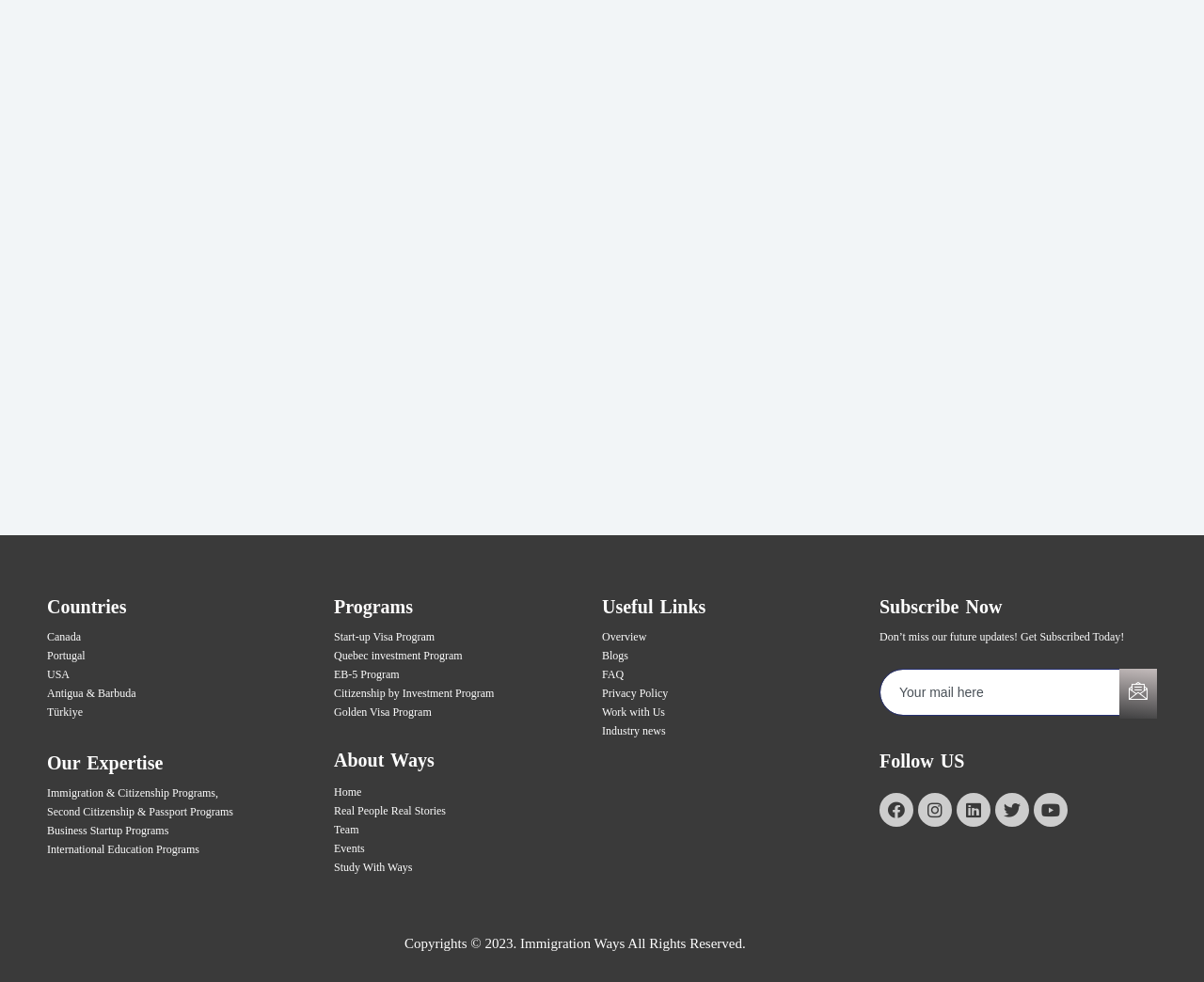How many social media platforms are linked on the webpage?
Use the information from the screenshot to give a comprehensive response to the question.

I counted the links to Facebook, Instagram, Linkedin, Twitter, and Youtube, which suggests that there are 5 social media platforms linked on the webpage.